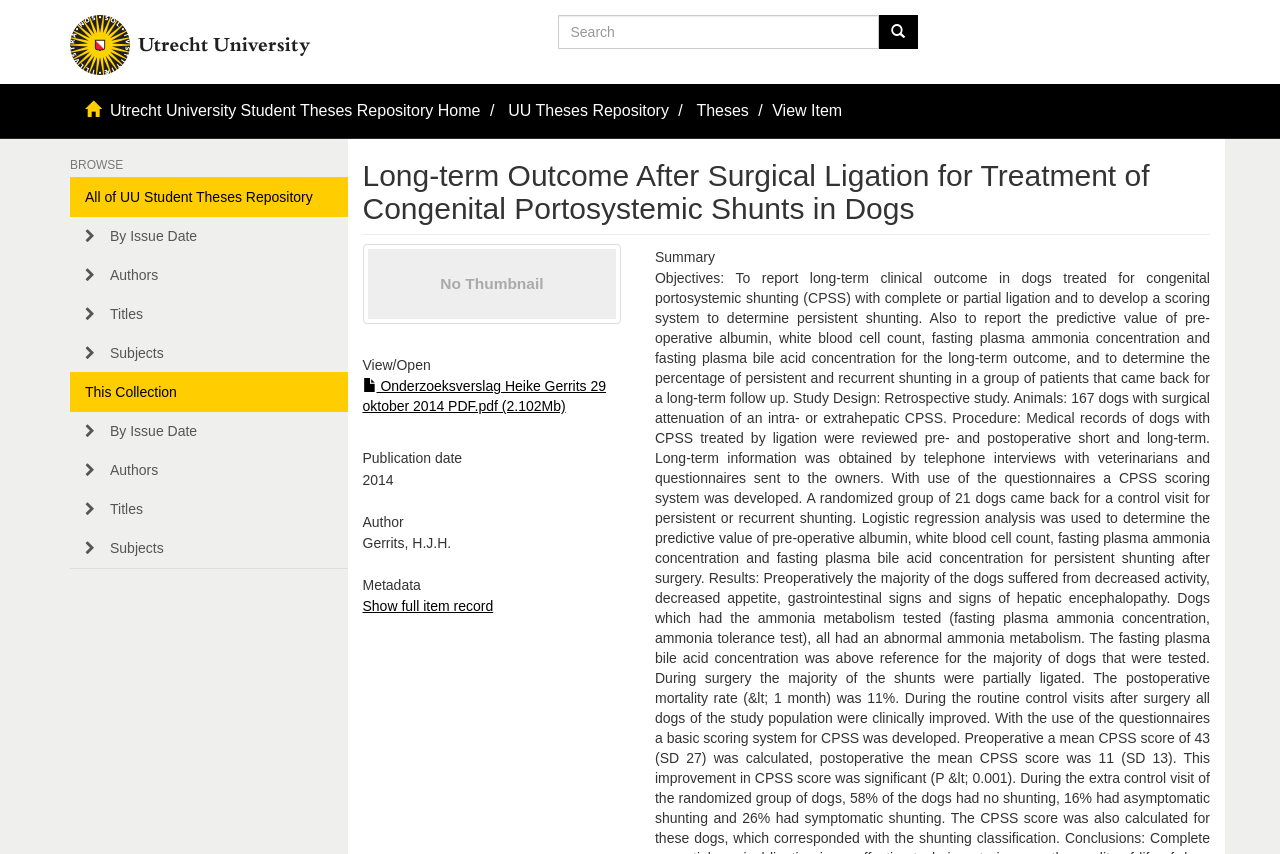Refer to the screenshot and answer the following question in detail:
What is the title of the thesis?

I found the answer by looking at the heading with the text 'Long-term Outcome After Surgical Ligation for Treatment of Congenital Portosystemic Shunts in Dogs' which is the title of the thesis.